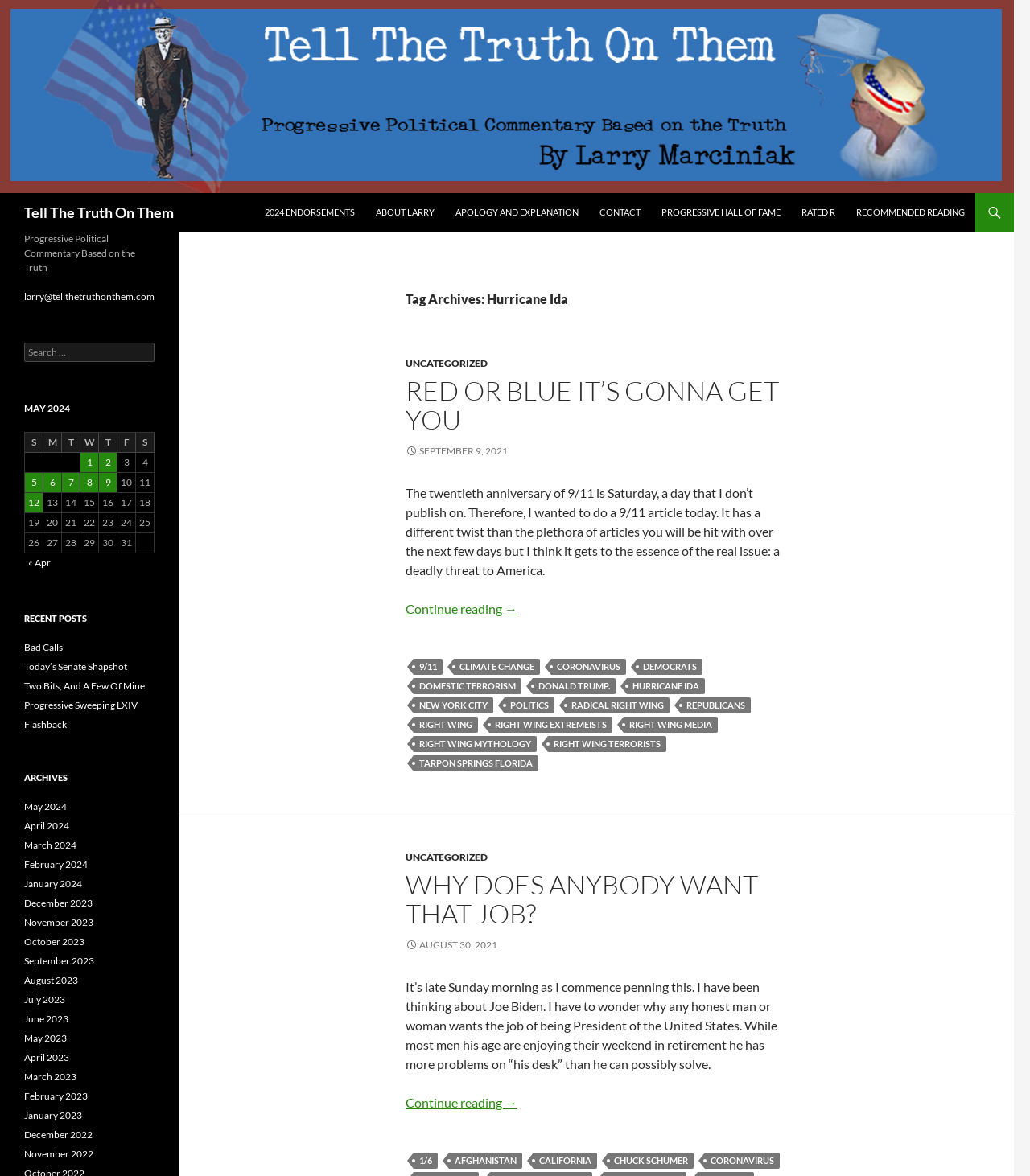Use a single word or phrase to answer this question: 
What is the name of the website?

Tell The Truth On Them